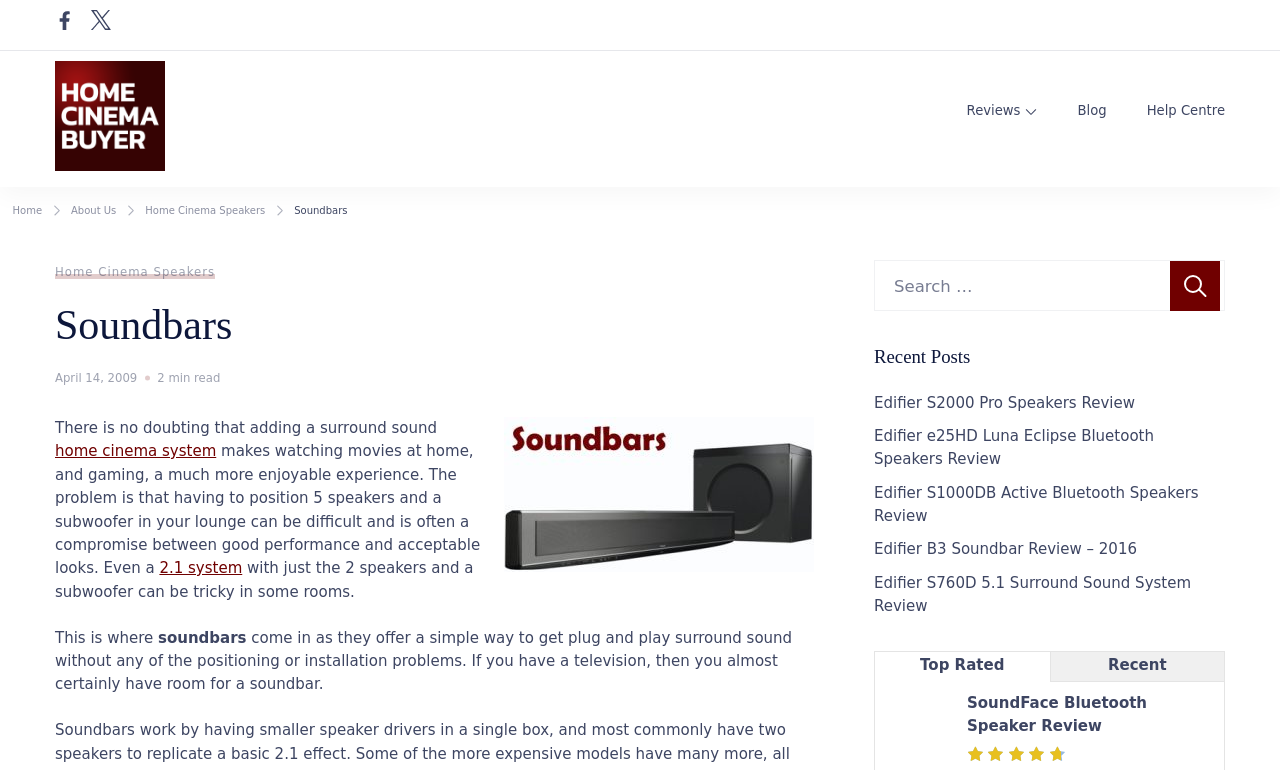What is the main topic of this webpage?
Provide a detailed and well-explained answer to the question.

Based on the webpage's content, especially the heading 'Soundbars' and the text 'There is no doubting that adding a surround sound...makes watching movies at home, and gaming, a much more enjoyable experience.', it is clear that the main topic of this webpage is soundbars.